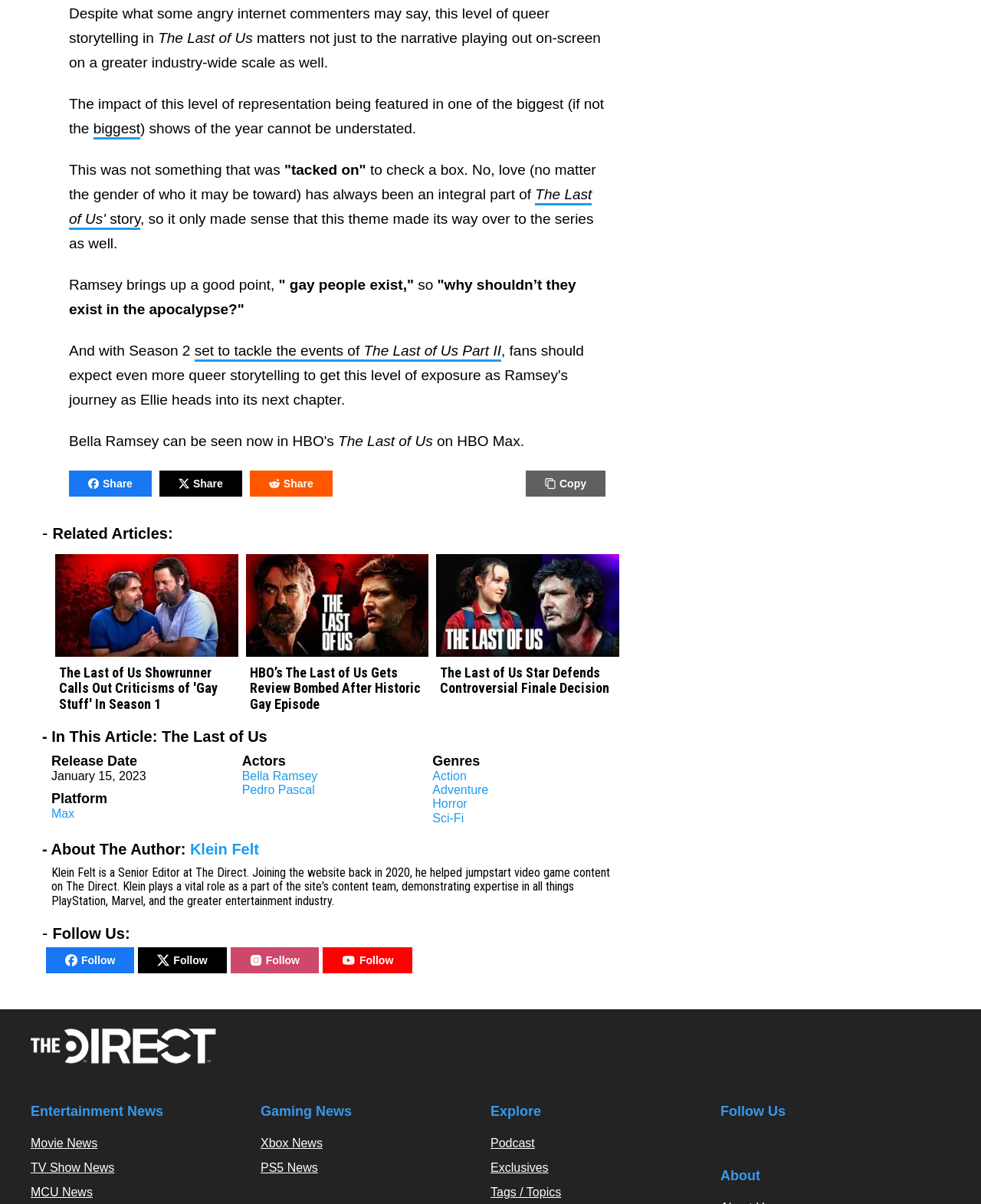Can you pinpoint the bounding box coordinates for the clickable element required for this instruction: "Click on the 'Share' button"? The coordinates should be four float numbers between 0 and 1, i.e., [left, top, right, bottom].

[0.07, 0.391, 0.155, 0.412]